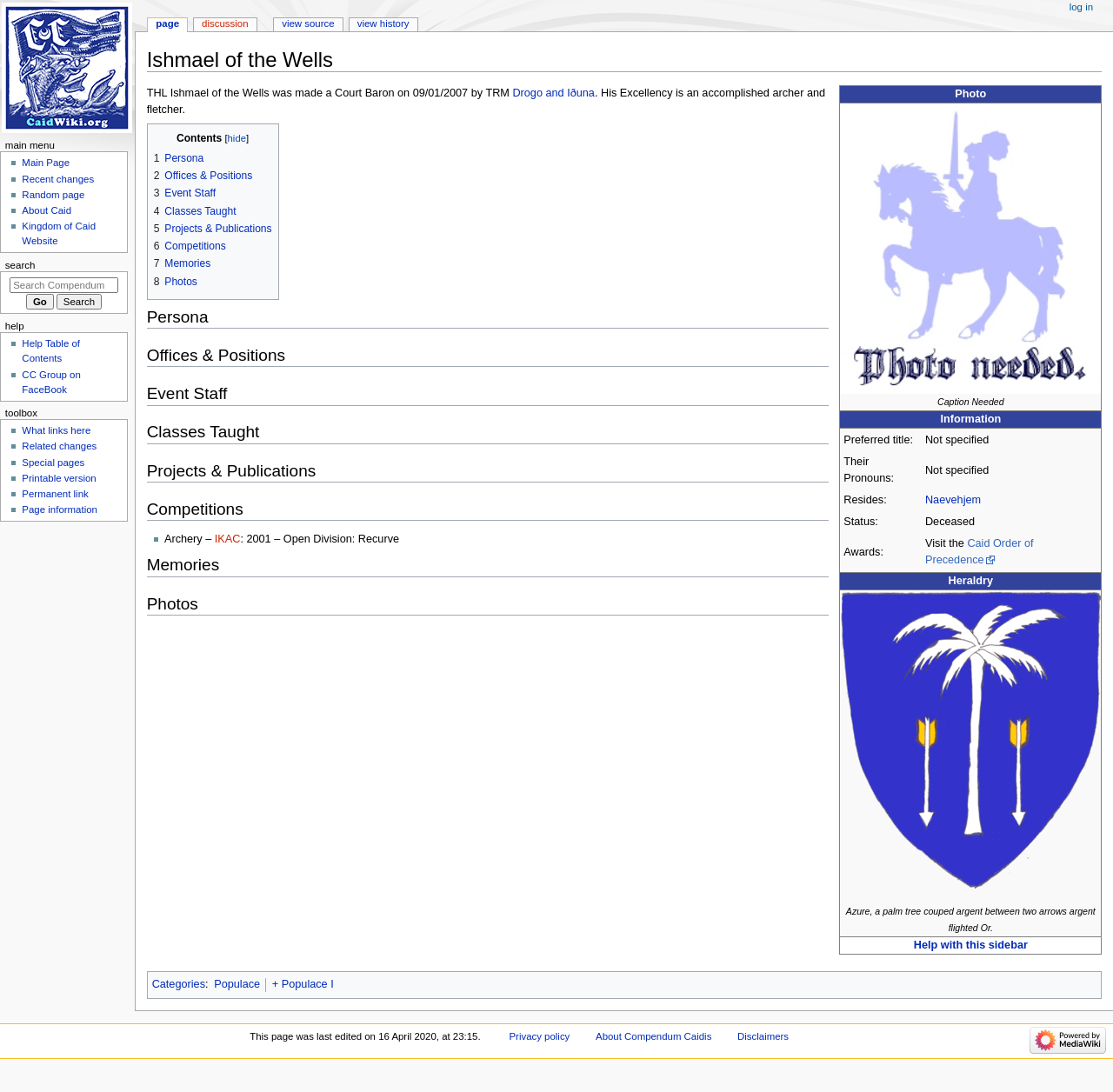What is the name of the person described on this webpage?
Based on the image, answer the question with as much detail as possible.

Based on the webpage structure, I found a heading element with the text 'Ishmael of the Wells' which suggests that this webpage is about a person with this name.